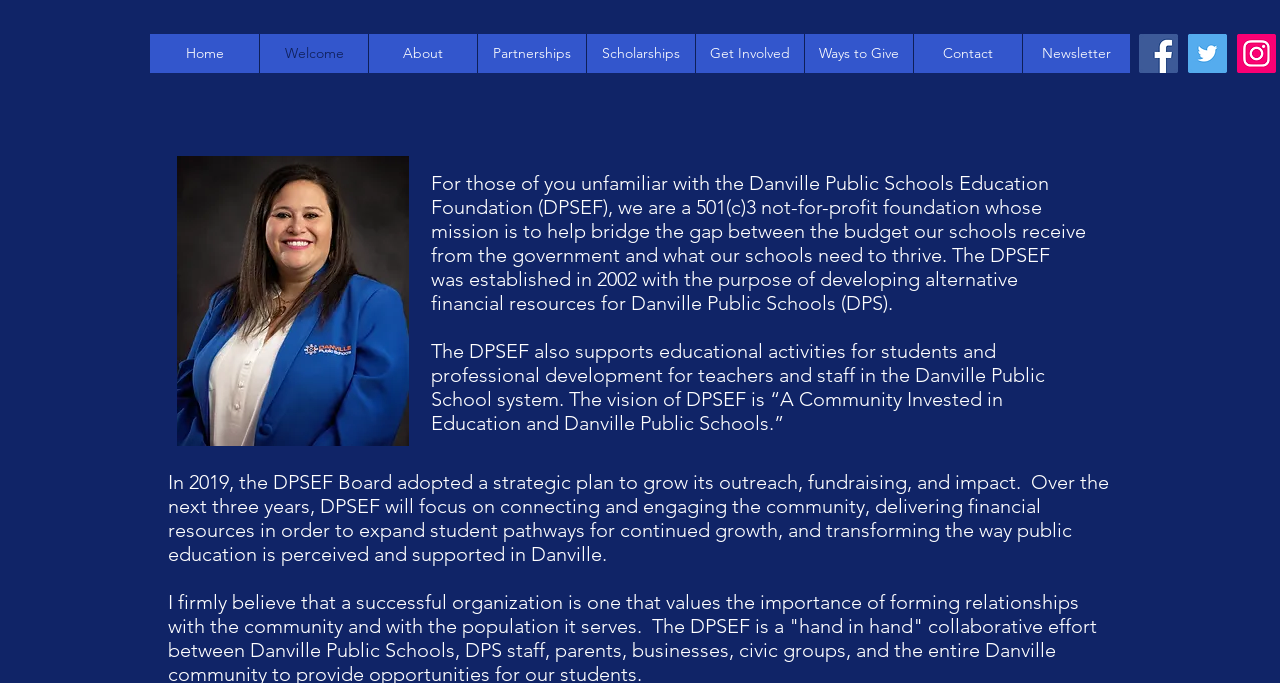Identify the bounding box of the HTML element described here: "Get Involved". Provide the coordinates as four float numbers between 0 and 1: [left, top, right, bottom].

[0.543, 0.05, 0.628, 0.107]